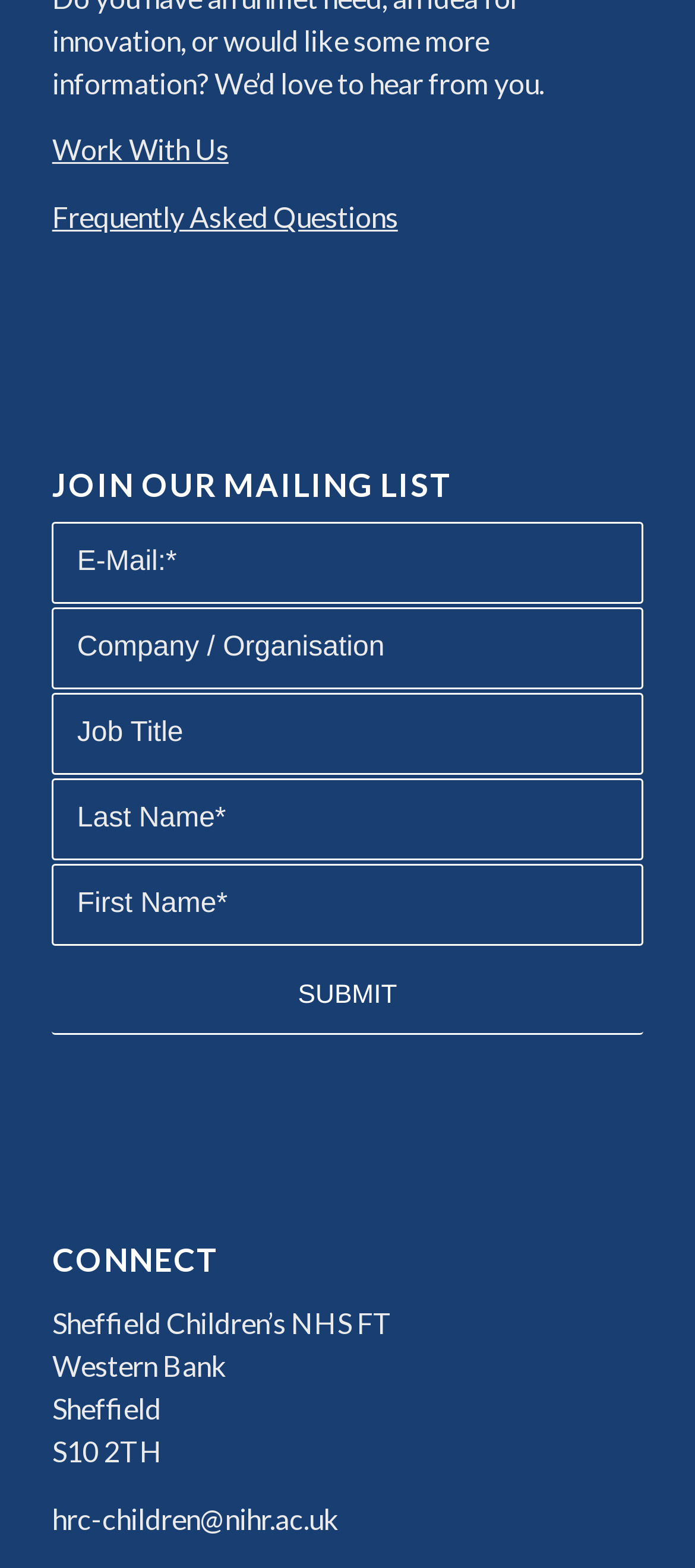Specify the bounding box coordinates of the element's area that should be clicked to execute the given instruction: "Click on 'Work With Us'". The coordinates should be four float numbers between 0 and 1, i.e., [left, top, right, bottom].

[0.075, 0.085, 0.329, 0.106]